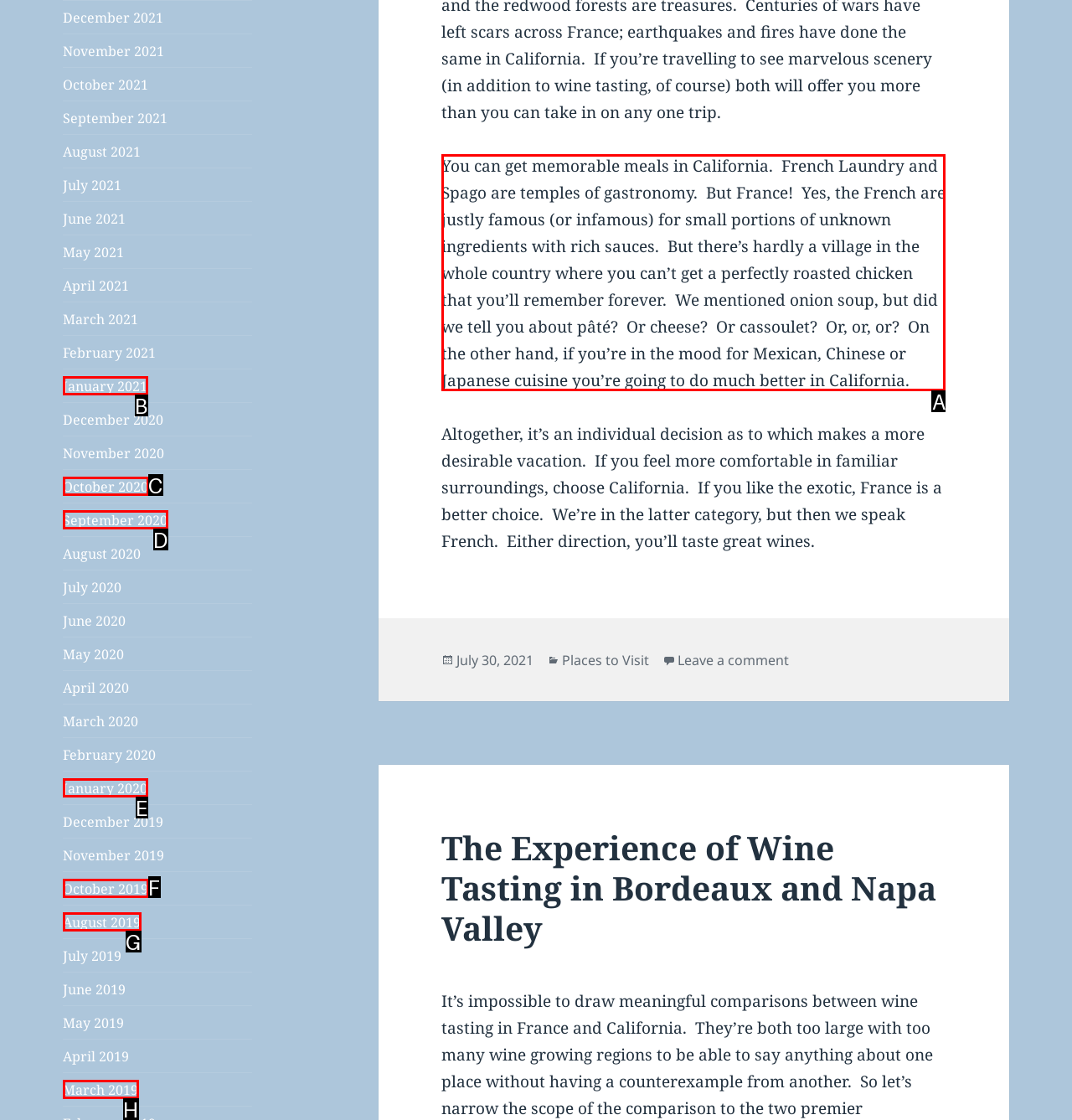Choose the HTML element you need to click to achieve the following task: Read about pâté
Respond with the letter of the selected option from the given choices directly.

A